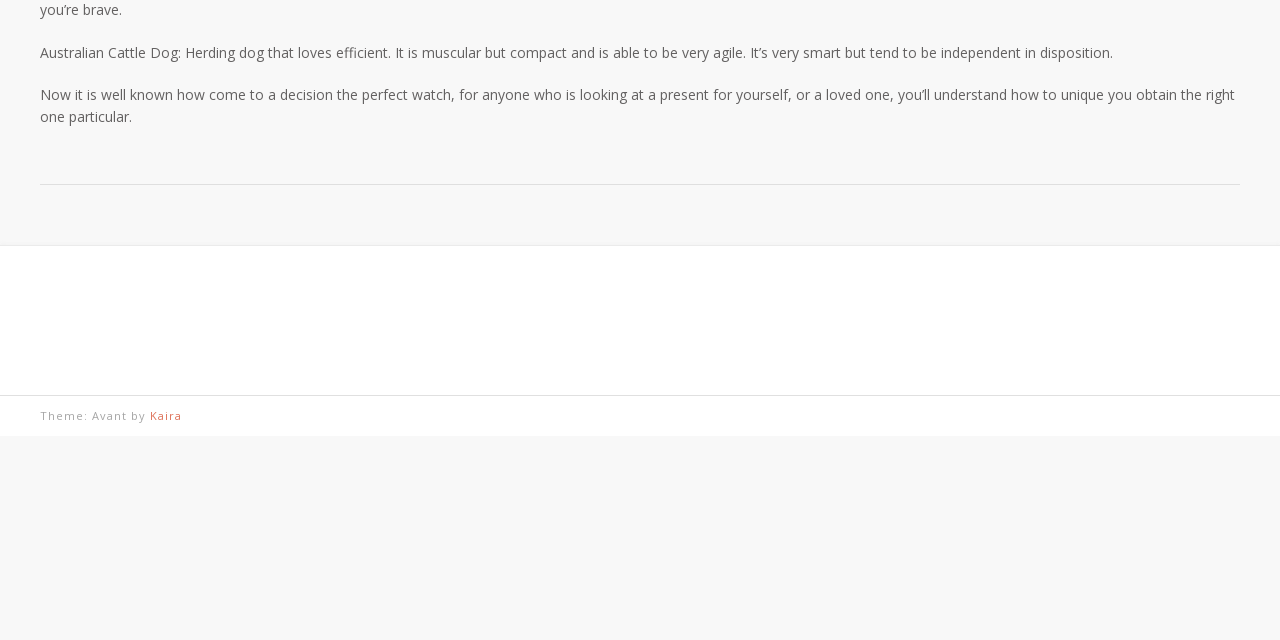Based on the element description: "Kaira", identify the bounding box coordinates for this UI element. The coordinates must be four float numbers between 0 and 1, listed as [left, top, right, bottom].

[0.117, 0.637, 0.142, 0.661]